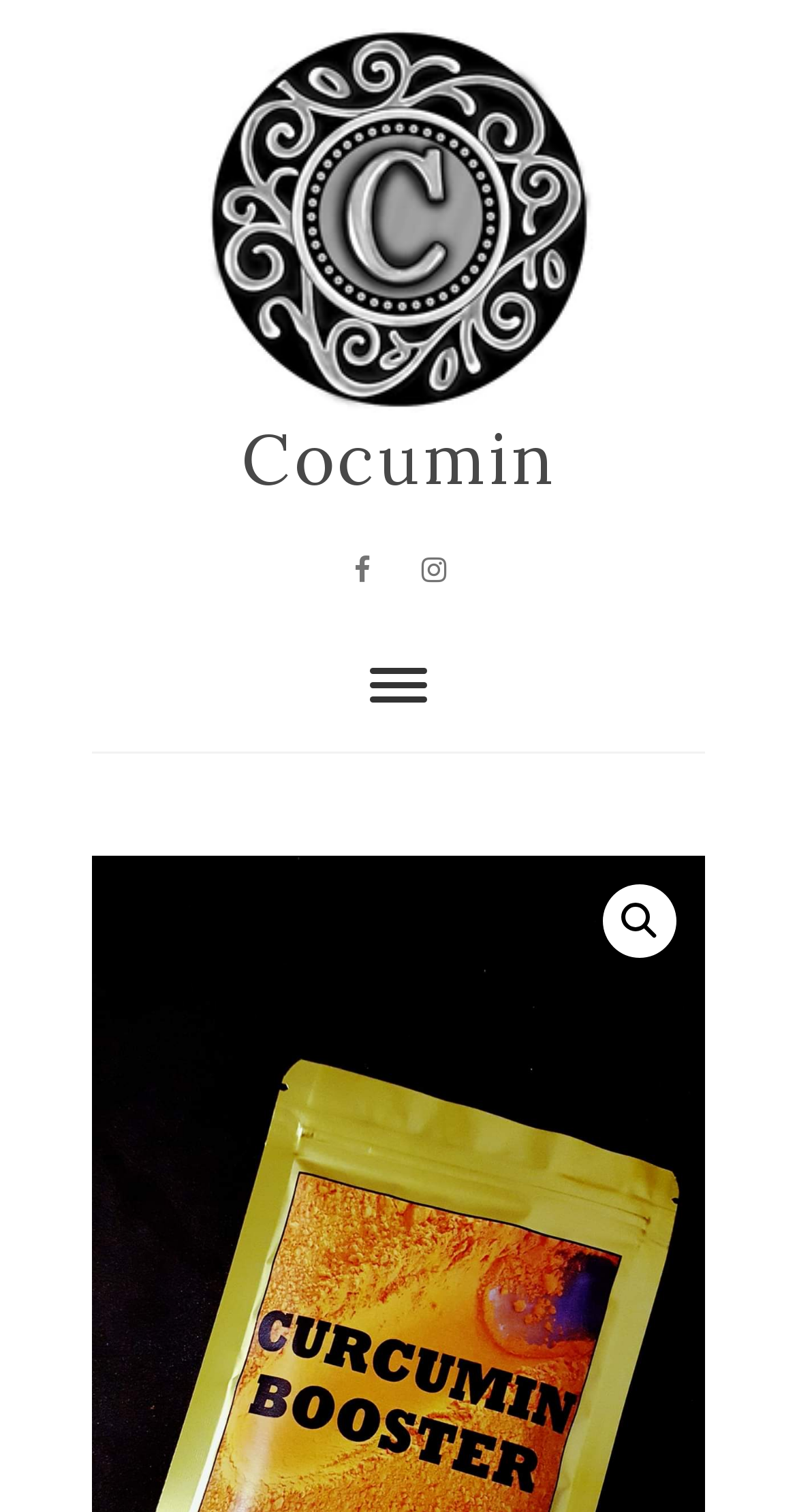Extract the bounding box of the UI element described as: "parent_node: Cocumin".

[0.255, 0.014, 0.745, 0.276]